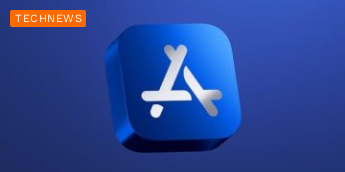What shapes make up the stylized 'A' in the icon?
Could you answer the question in a detailed manner, providing as much information as possible?

The caption explicitly states that the stylized 'A' is comprised of pencil and ruler shapes, which symbolize creativity and design.